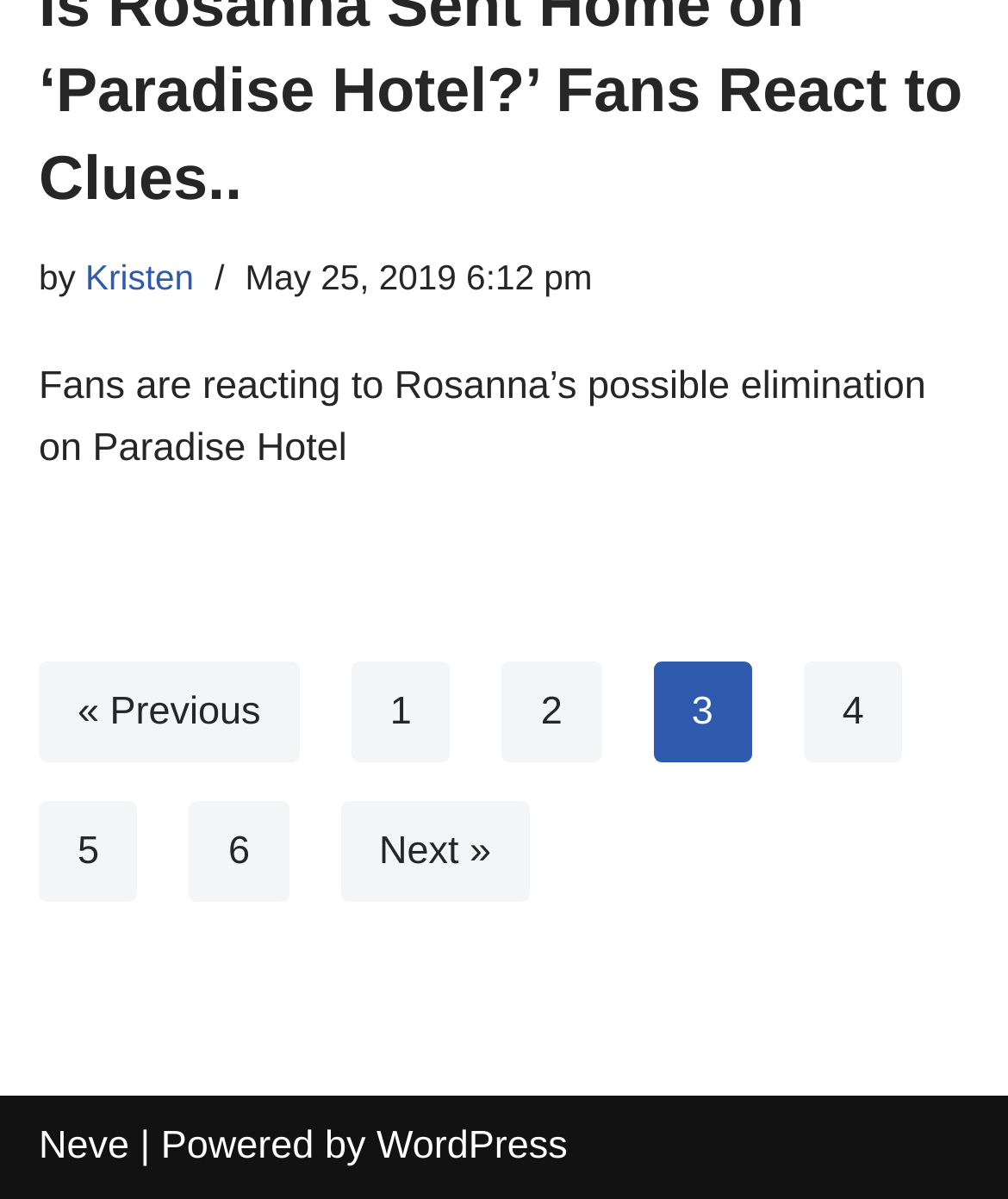Find the bounding box coordinates of the UI element according to this description: "Next »".

[0.338, 0.668, 0.526, 0.752]